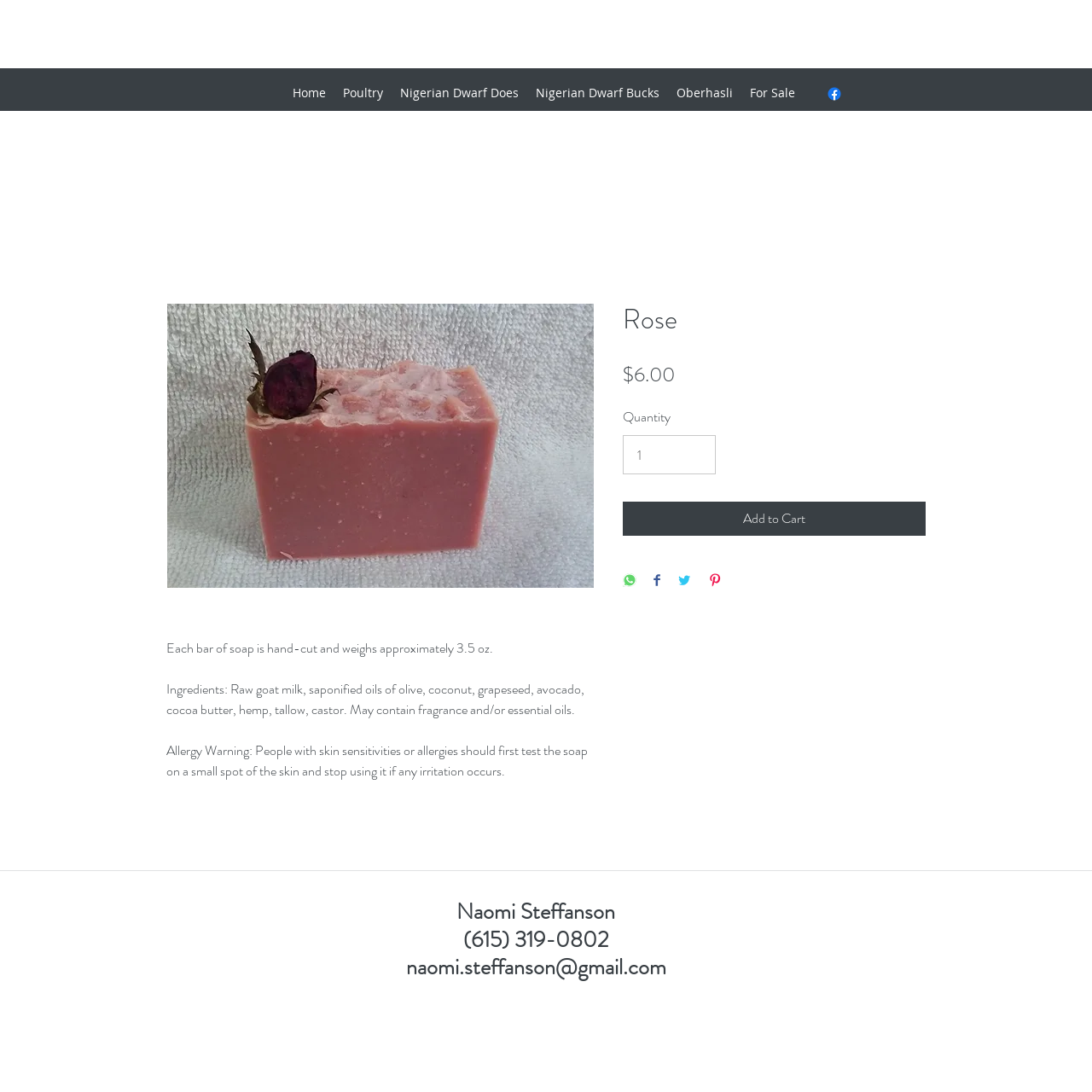Refer to the element description Add to Cart and identify the corresponding bounding box in the screenshot. Format the coordinates as (top-left x, top-left y, bottom-right x, bottom-right y) with values in the range of 0 to 1.

[0.57, 0.46, 0.848, 0.491]